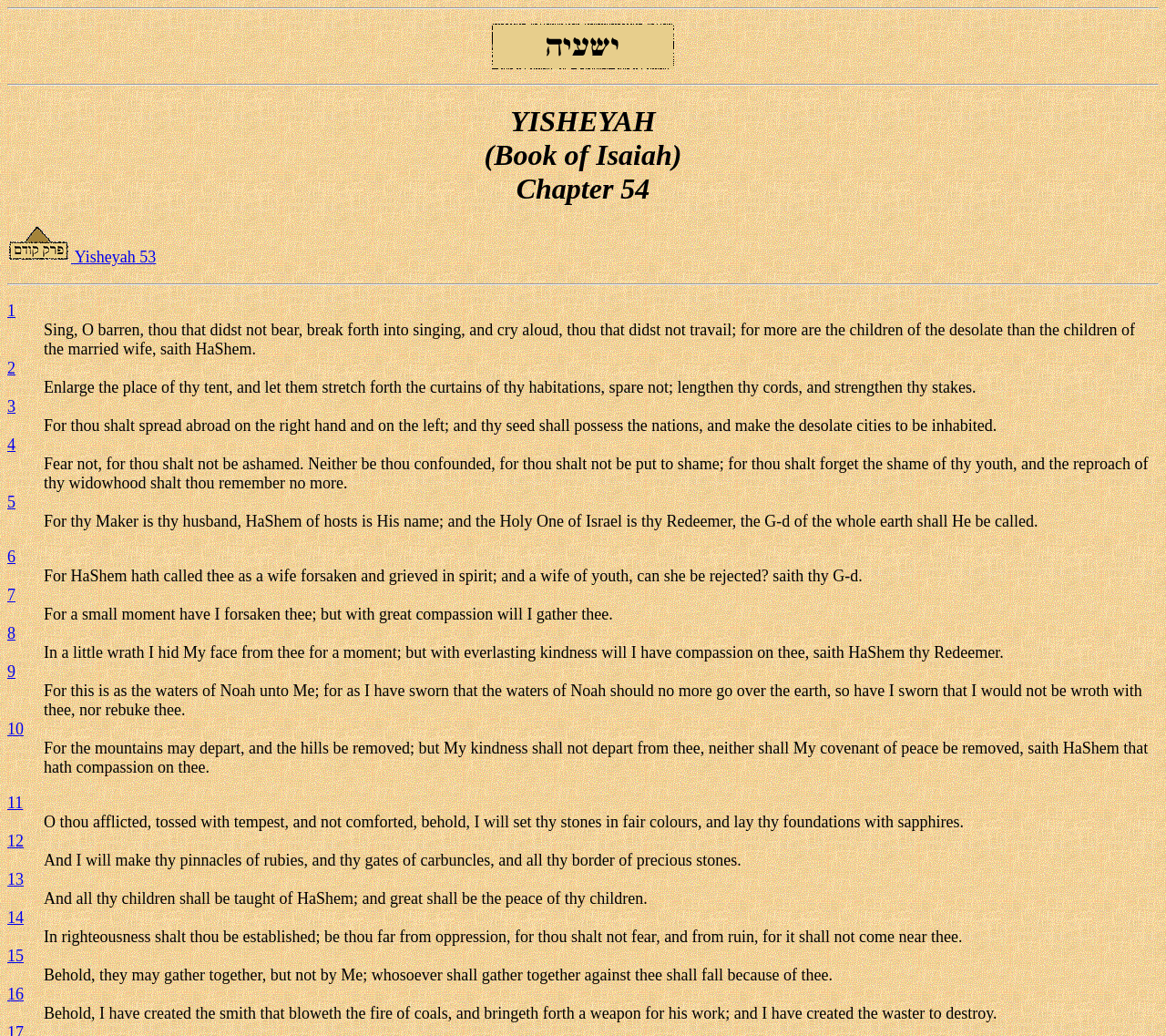Generate a comprehensive description of the contents of the webpage.

This webpage displays the Jewish Bible, specifically the Book of Isaiah, Chapter 54. At the top, there is a horizontal separator, followed by a link and an image. Below this, there is a heading that reads "YISHEYAH (Book of Isaiah) Chapter 54". To the right of the heading, there is a link to "Yisheyah 53". 

The main content of the page is a list of verses, each consisting of a term and a detail. The terms are numbered from 1 to 16, and each term has a corresponding link. The details are passages of text from the Bible, which are arranged in a vertical column. The text is divided into 16 sections, each with a heading and a corresponding passage. The passages are quite long, and they discuss various themes related to God's relationship with his people.

There are two horizontal separators on the page, one near the top and one near the middle. These separators divide the page into sections, making it easier to read and navigate. Overall, the page has a simple and organized layout, with a focus on presenting the biblical text in a clear and readable format.